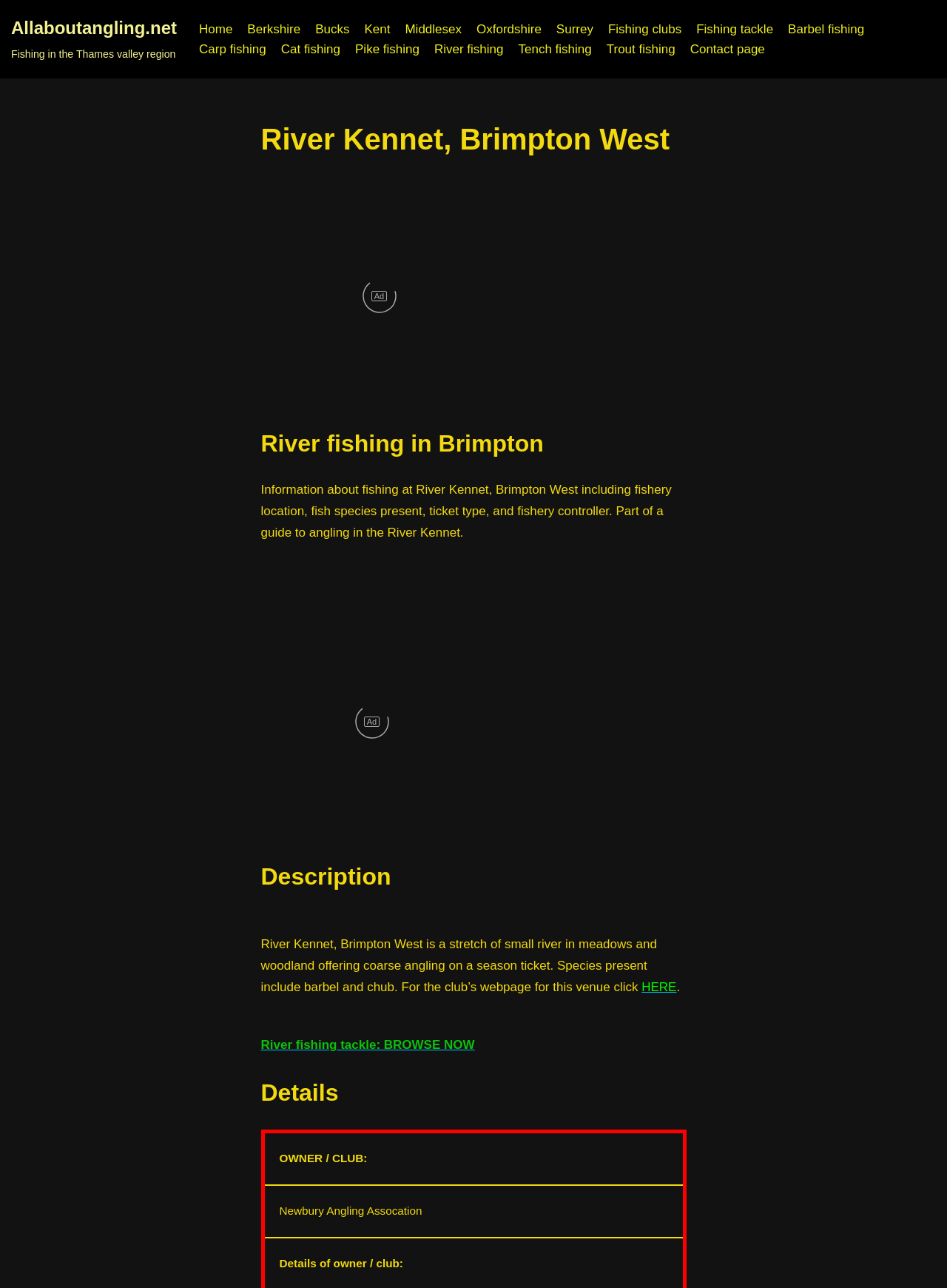Determine the bounding box coordinates of the clickable element to complete this instruction: "Click on the 'HERE' link to visit the club's webpage". Provide the coordinates in the format of four float numbers between 0 and 1, [left, top, right, bottom].

[0.678, 0.761, 0.714, 0.772]